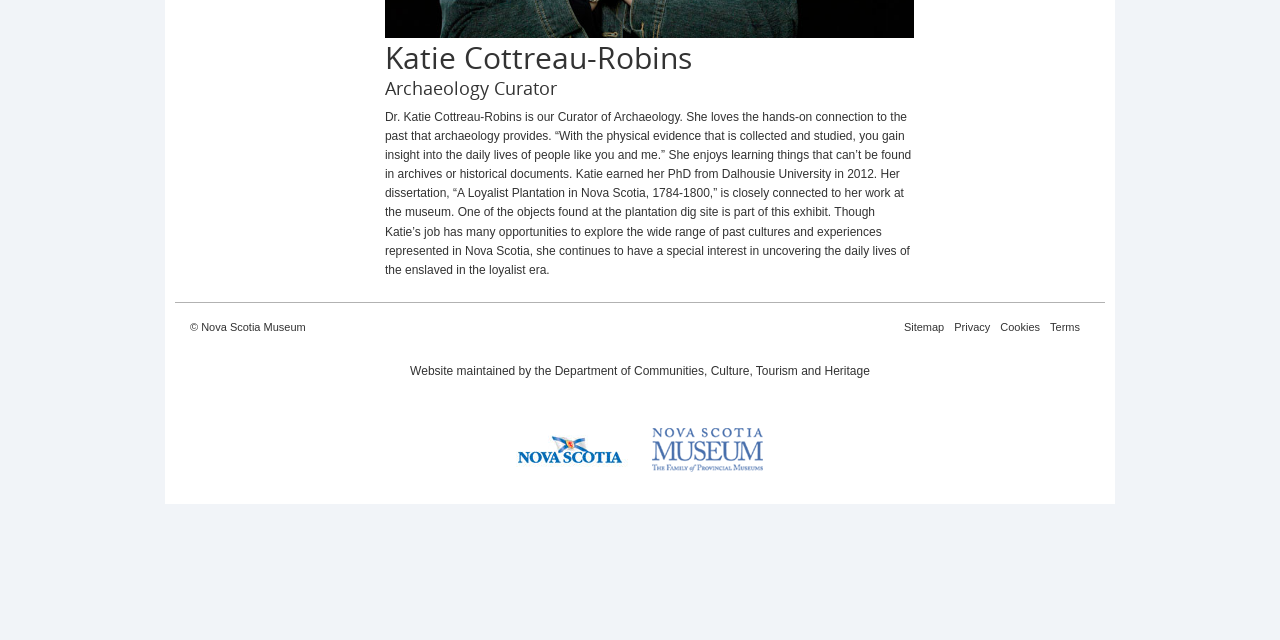Give the bounding box coordinates for the element described by: "Privacy".

[0.745, 0.502, 0.774, 0.521]